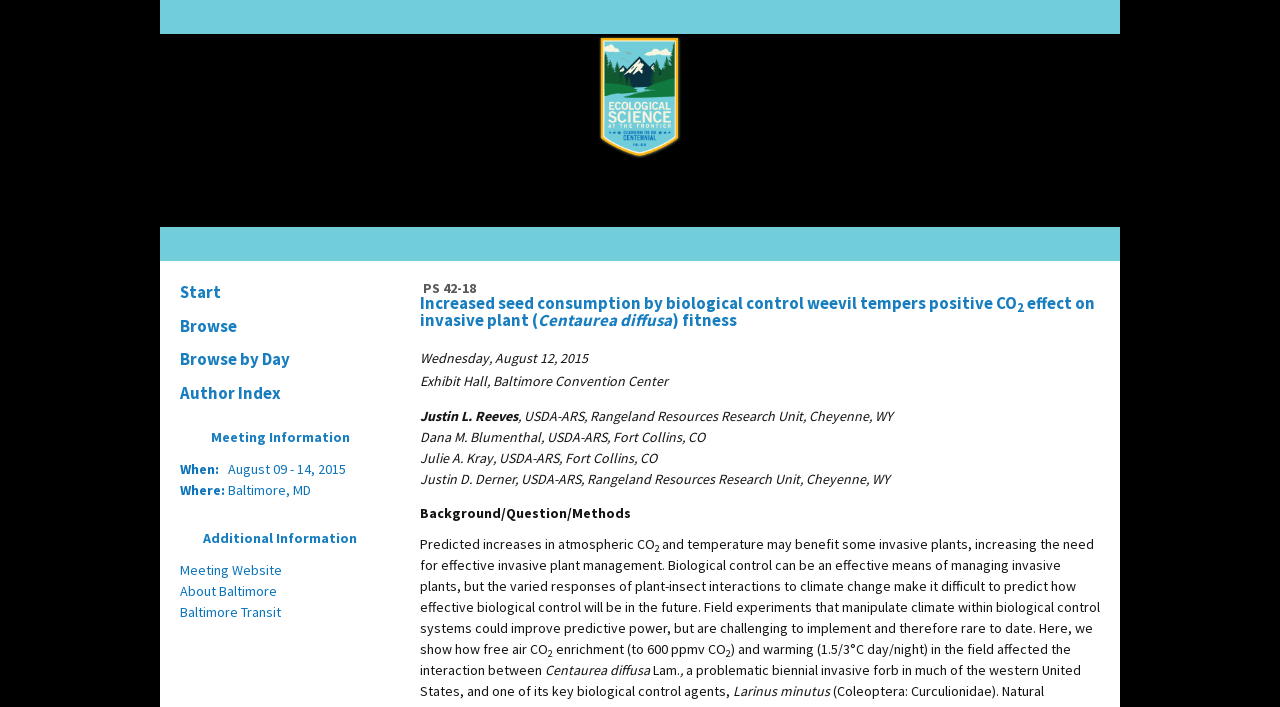What is the title of the presentation?
Provide a detailed and extensive answer to the question.

The title of the presentation can be found in the heading element with the text 'PS 42-18 Increased seed consumption by biological control weevil tempers positive CO2 effect on invasive plant (Centaurea diffusa) fitness'. This heading element is located at the top of the webpage, indicating that it is the title of the presentation.